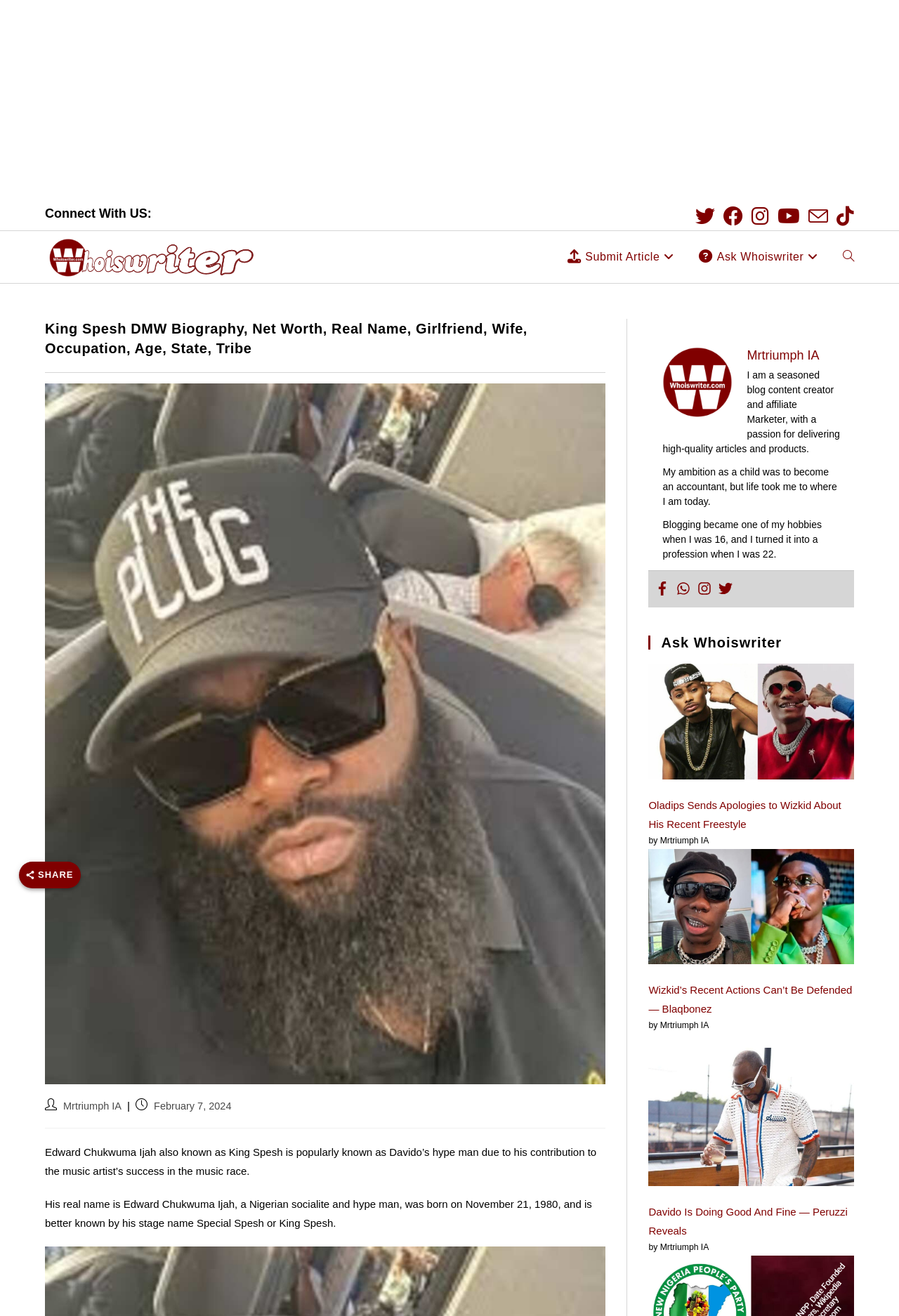Determine the coordinates of the bounding box for the clickable area needed to execute this instruction: "Click the 'Home' link".

None